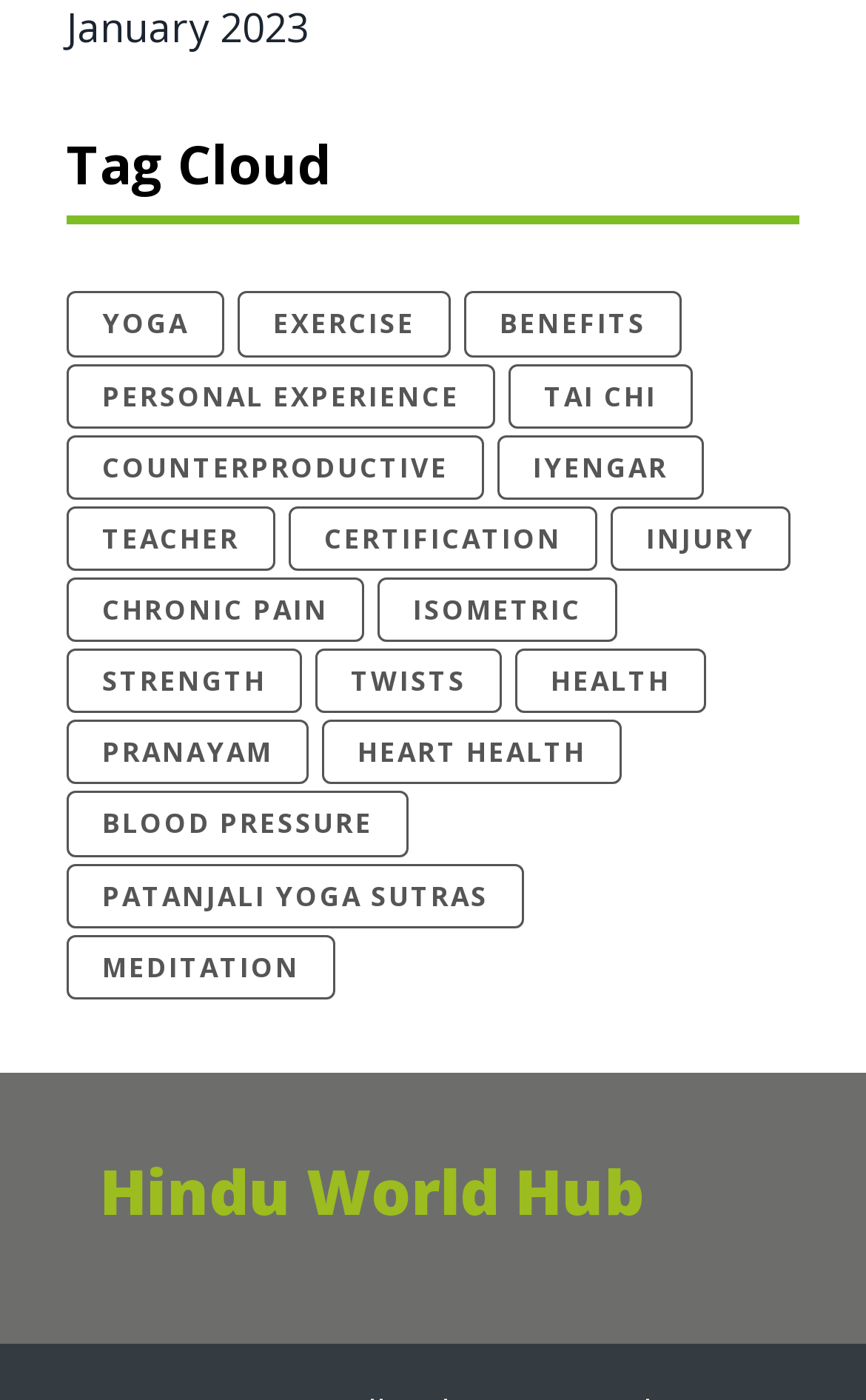Use a single word or phrase to respond to the question:
What is the relationship between 'CHRONIC PAIN' and yoga?

Yoga as a remedy for chronic pain